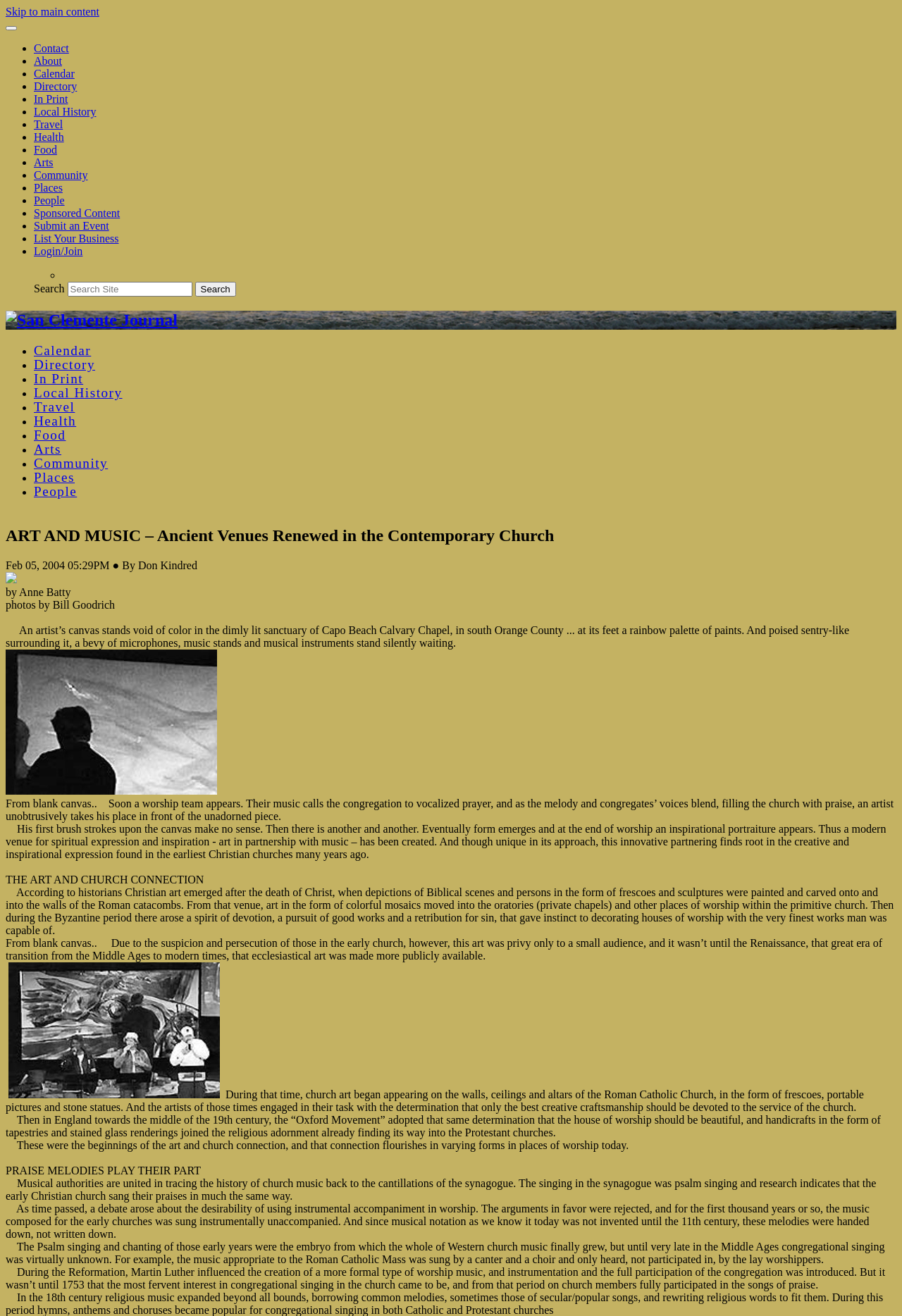Determine the bounding box coordinates of the element that should be clicked to execute the following command: "View the 'San Clemente Journal' page".

[0.006, 0.236, 0.197, 0.25]